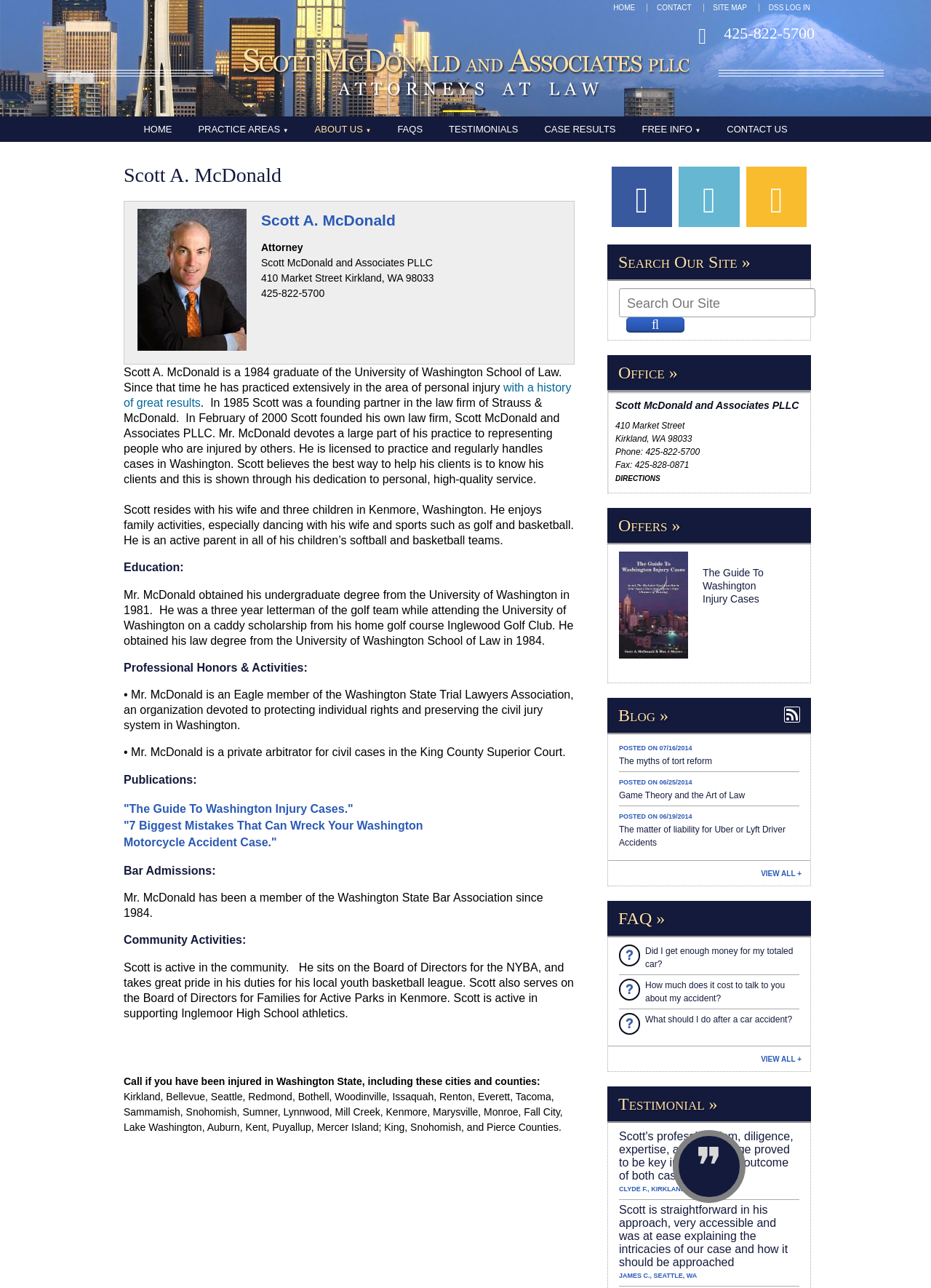Given the element description View all, identify the bounding box coordinates for the UI element on the webpage screenshot. The format should be (top-left x, top-left y, bottom-right x, bottom-right y), with values between 0 and 1.

[0.817, 0.819, 0.861, 0.826]